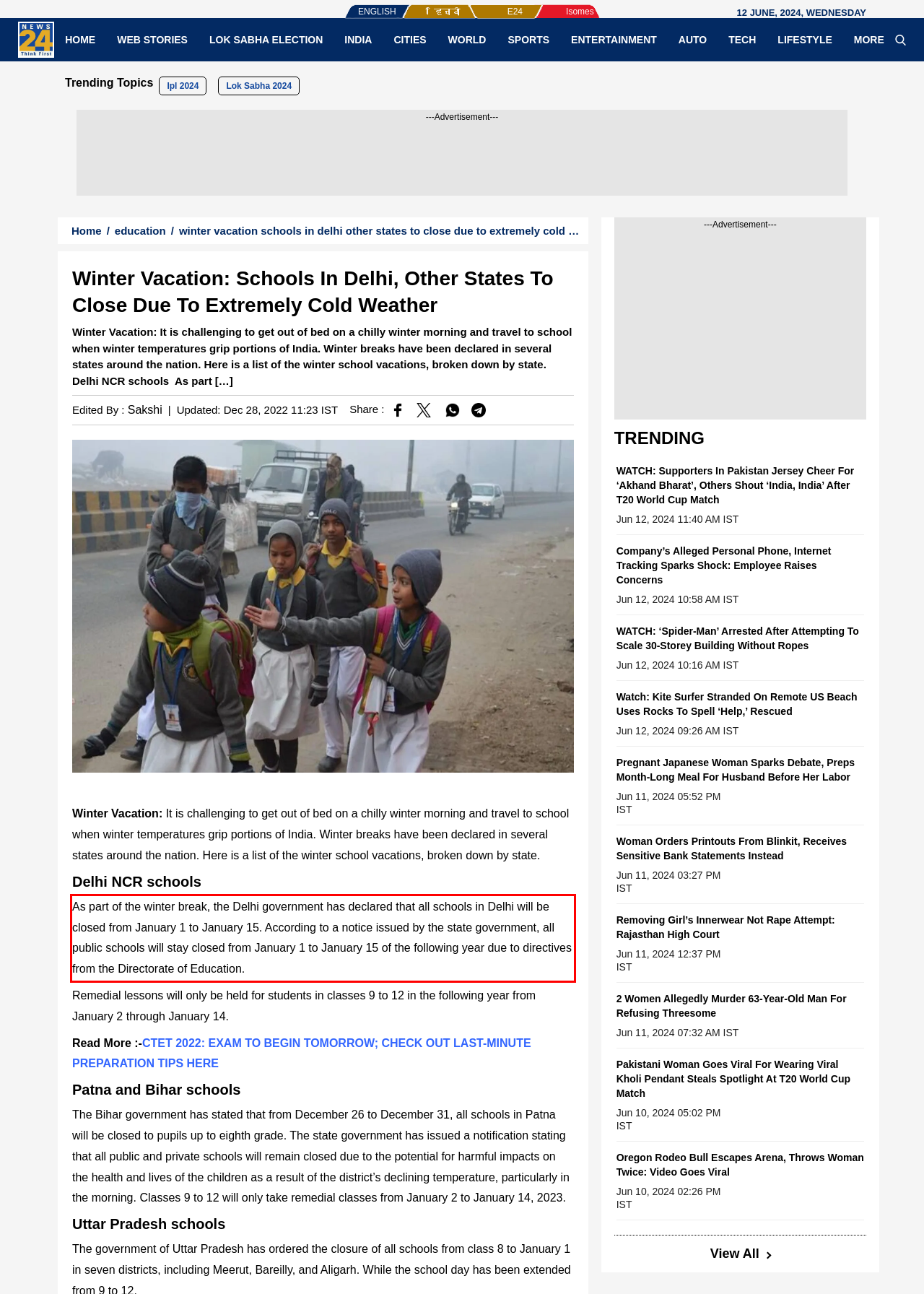Using the provided webpage screenshot, identify and read the text within the red rectangle bounding box.

As part of the winter break, the Delhi government has declared that all schools in Delhi will be closed from January 1 to January 15. According to a notice issued by the state government, all public schools will stay closed from January 1 to January 15 of the following year due to directives from the Directorate of Education.